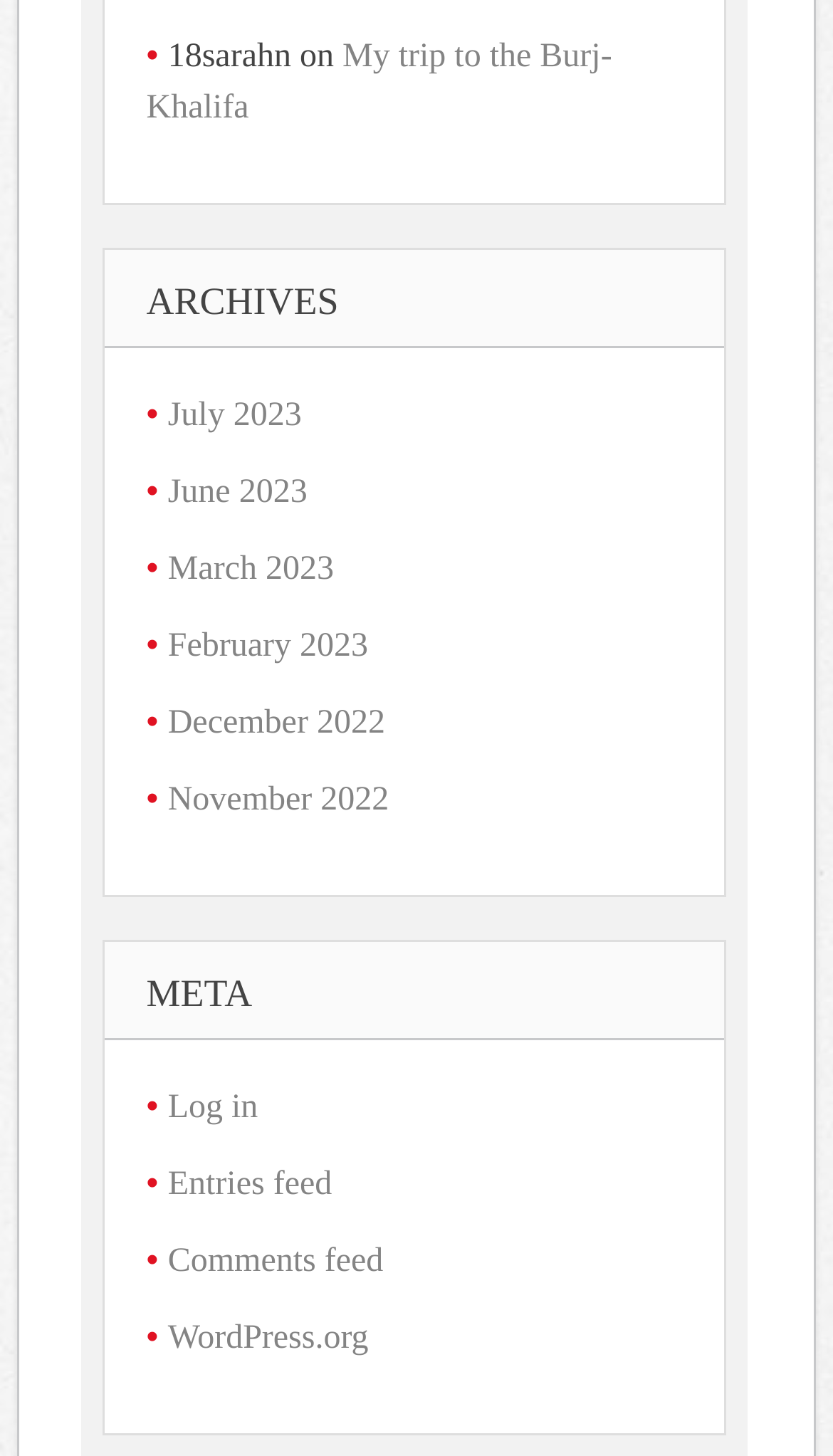Use a single word or phrase to answer the question: 
What is the title of the first blog post?

My trip to the Burj-Khalifa